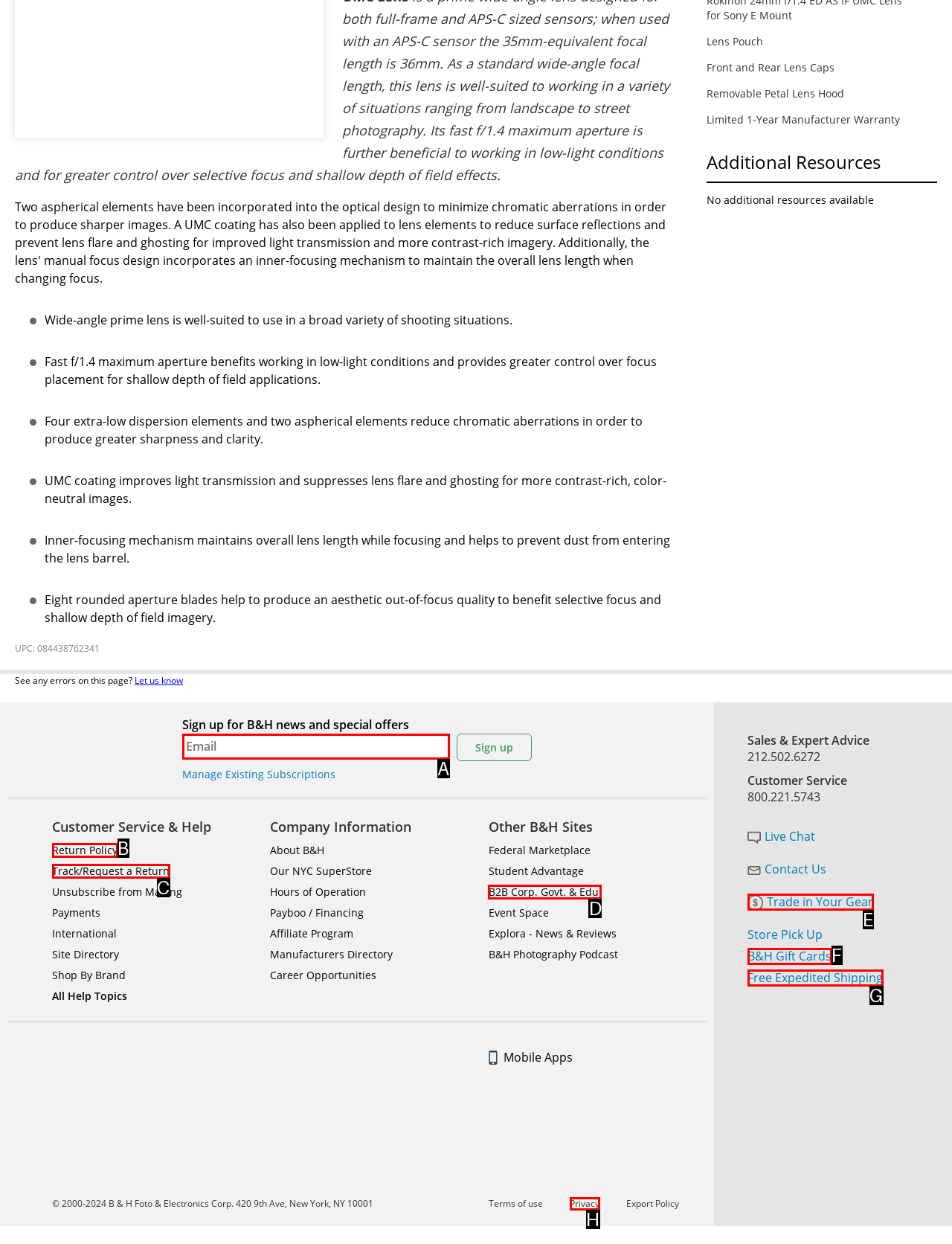Based on the description: Trade in Your Gear, find the HTML element that matches it. Provide your answer as the letter of the chosen option.

E